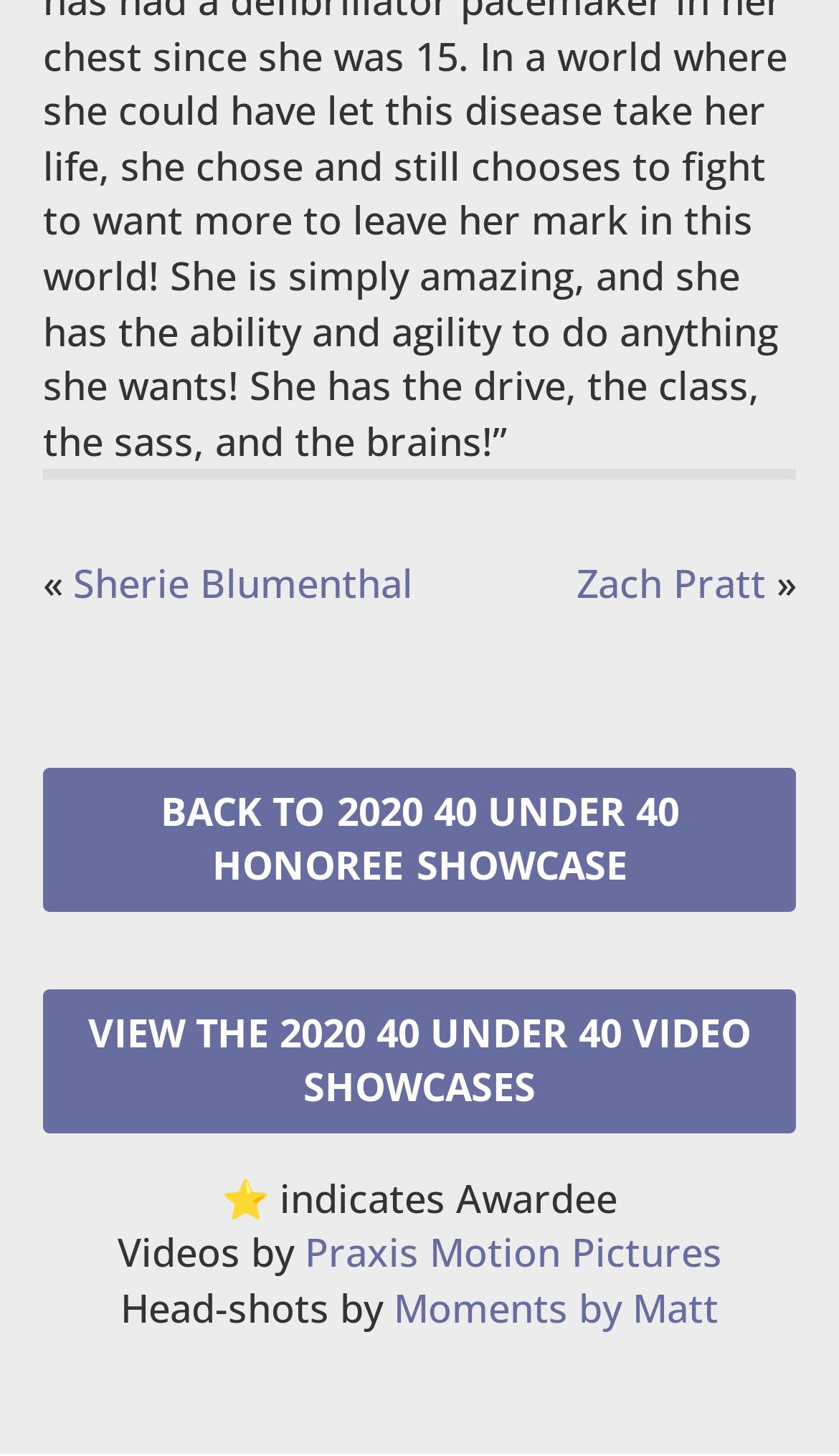Based on the element description Envelope, identify the bounding box of the UI element in the given webpage screenshot. The coordinates should be in the format (top-left x, top-left y, bottom-right x, bottom-right y) and must be between 0 and 1.

None